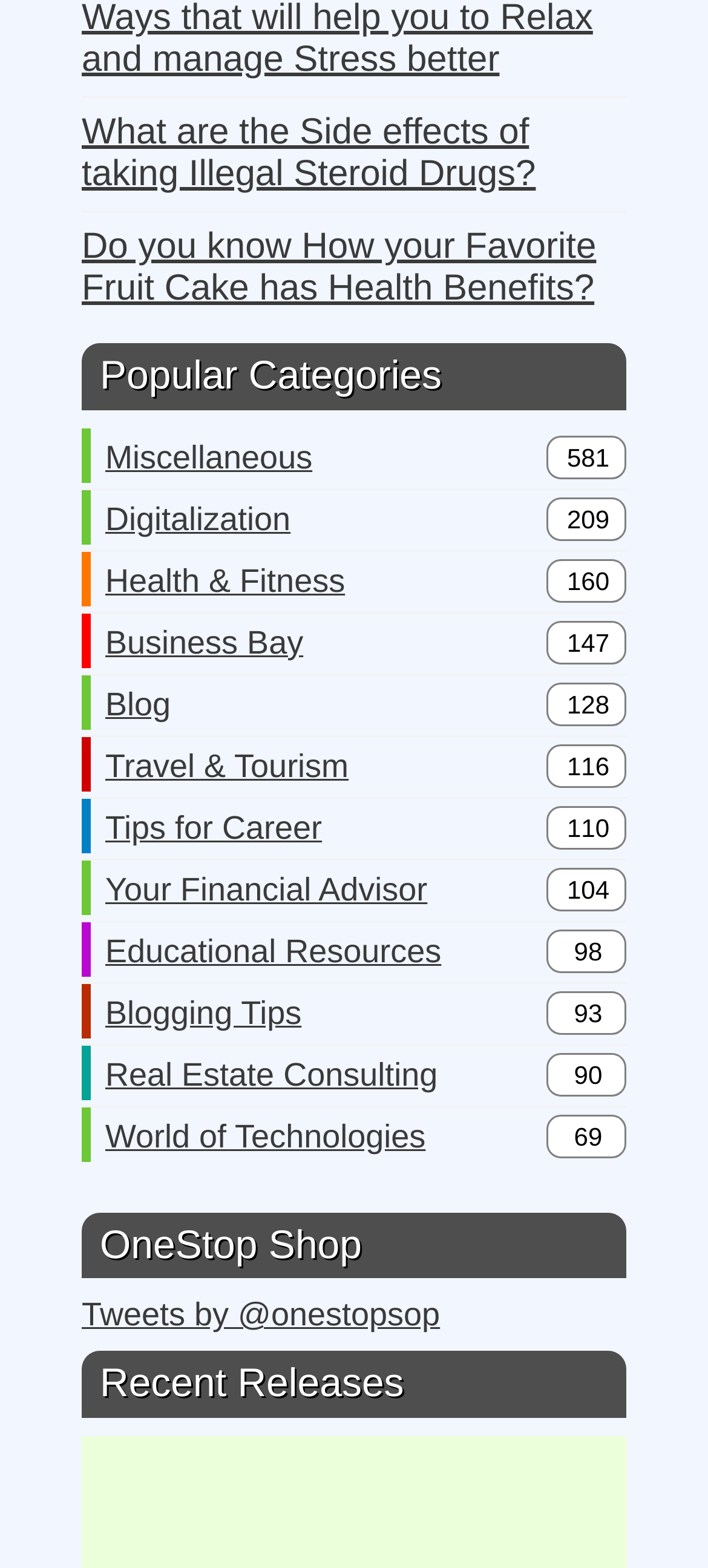Respond to the question below with a single word or phrase: How many headings are there on the webpage?

3